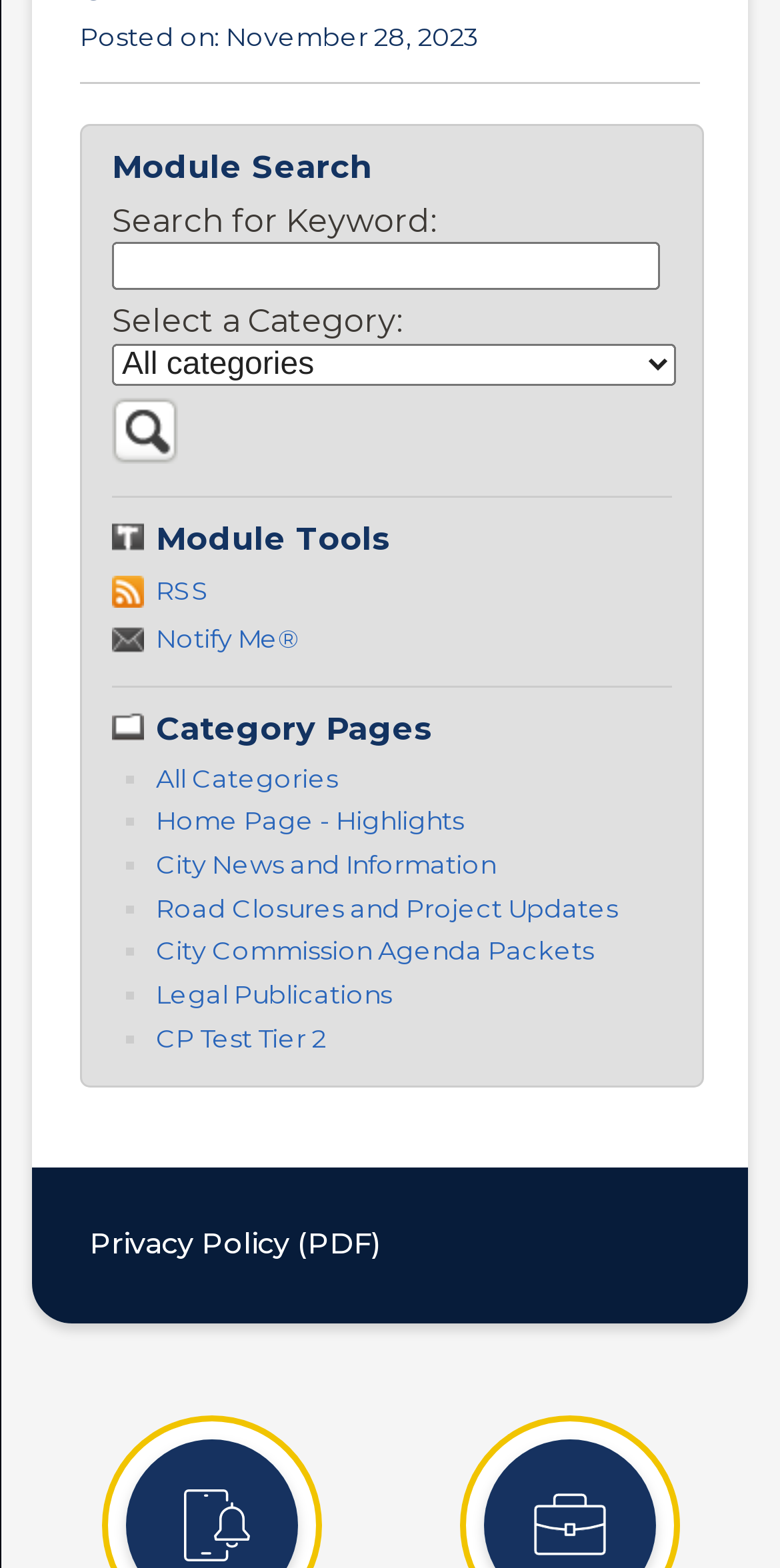Provide the bounding box coordinates of the area you need to click to execute the following instruction: "Search for news flash module".

[0.144, 0.155, 0.846, 0.185]